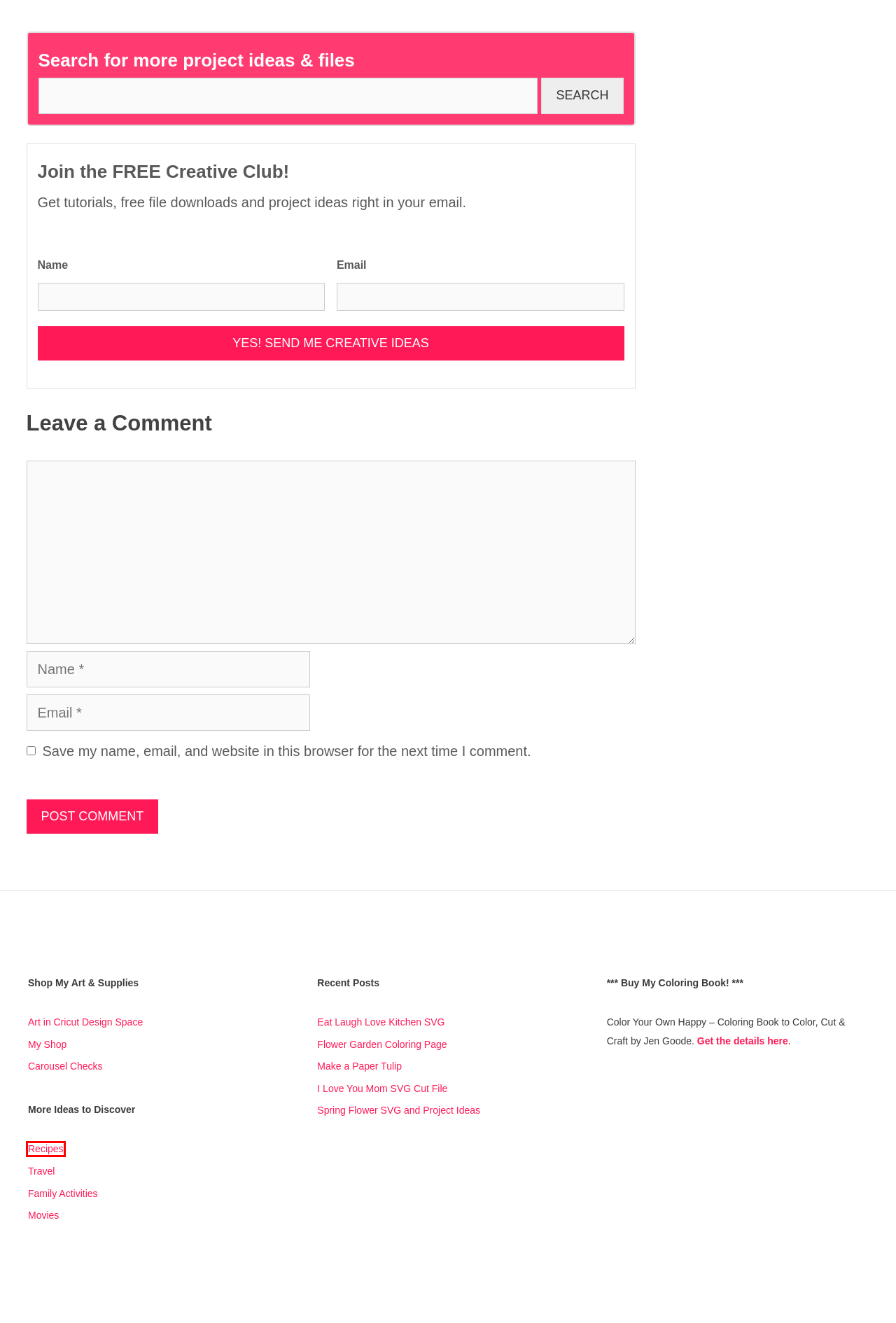Check out the screenshot of a webpage with a red rectangle bounding box. Select the best fitting webpage description that aligns with the new webpage after clicking the element inside the bounding box. Here are the candidates:
A. Travel - 100 Directions
B. Movies - 100 Directions
C. Make a Paper Tulip - 100 Directions
D. Spring Flower SVG and Project Ideas - 100 Directions
E. Eat Laugh Love Kitchen SVG - 100 Directions
F. Recipes - 100 Directions
G. I Love You Mom SVG Cut File - 100 Directions
H. Family Activities - 100 Directions

F